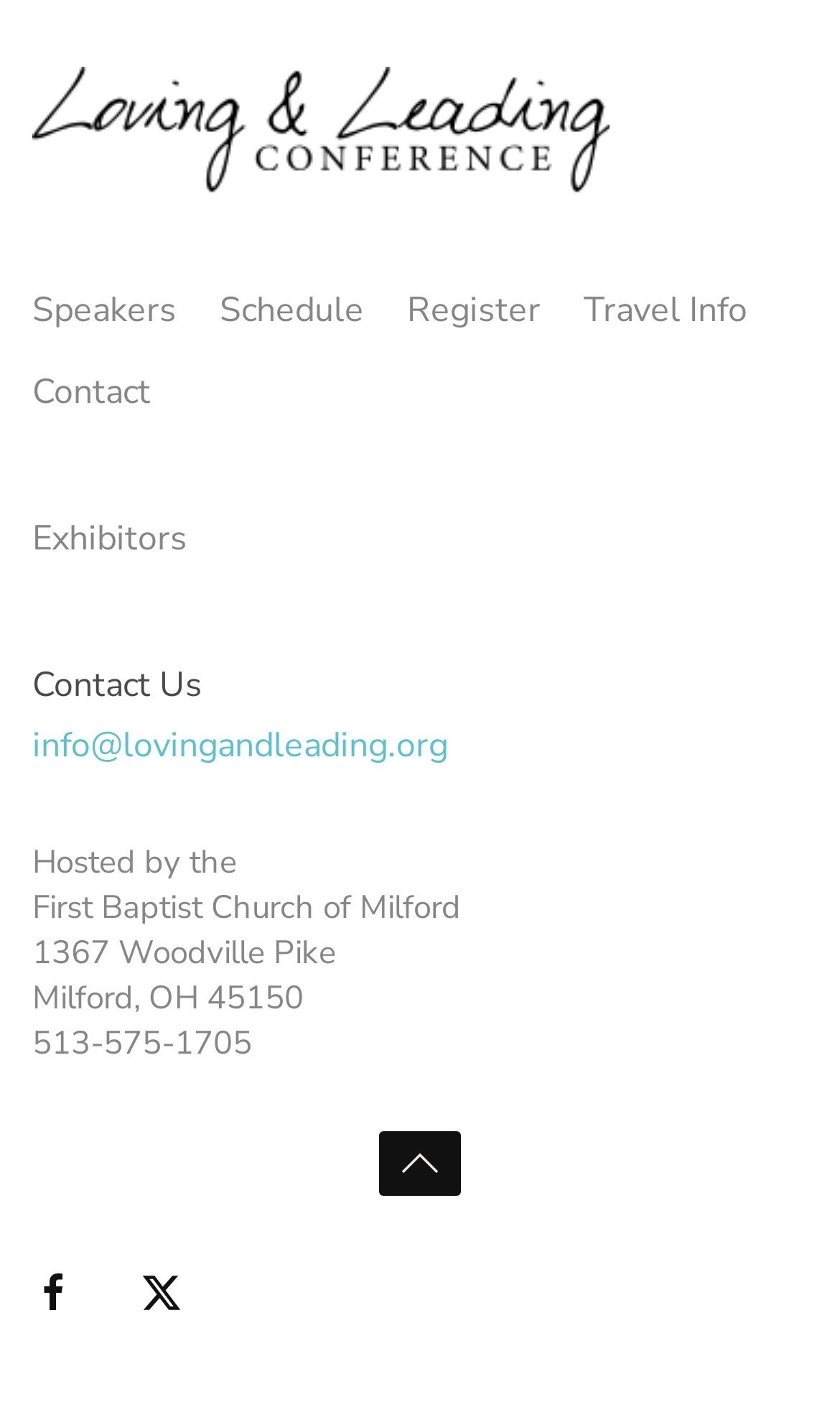Identify the bounding box for the element characterized by the following description: "Travel Info".

[0.695, 0.199, 0.89, 0.242]